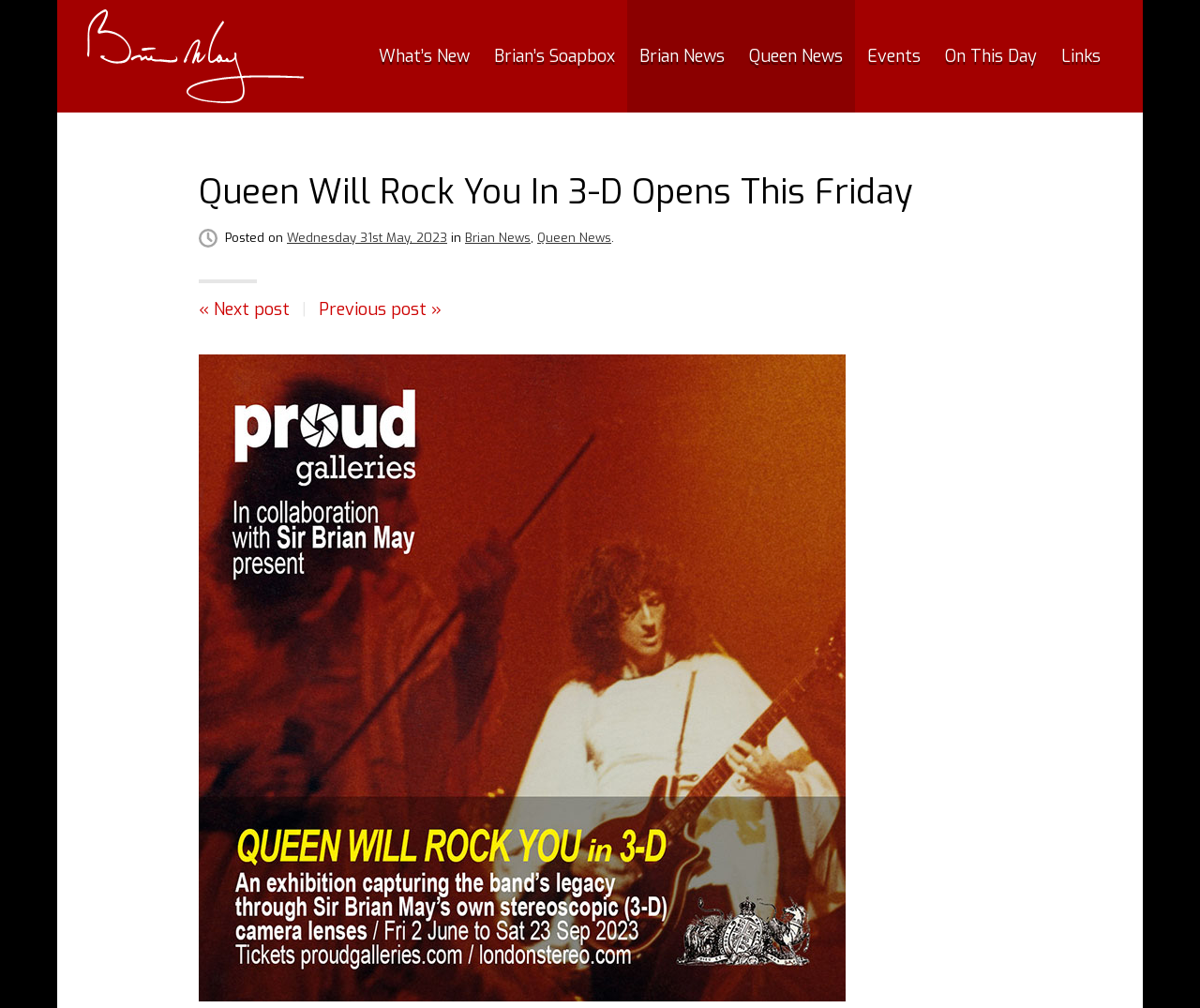Please identify the bounding box coordinates of the clickable region that I should interact with to perform the following instruction: "view Queen Will Rock You in 3D image". The coordinates should be expressed as four float numbers between 0 and 1, i.e., [left, top, right, bottom].

[0.166, 0.352, 0.705, 0.993]